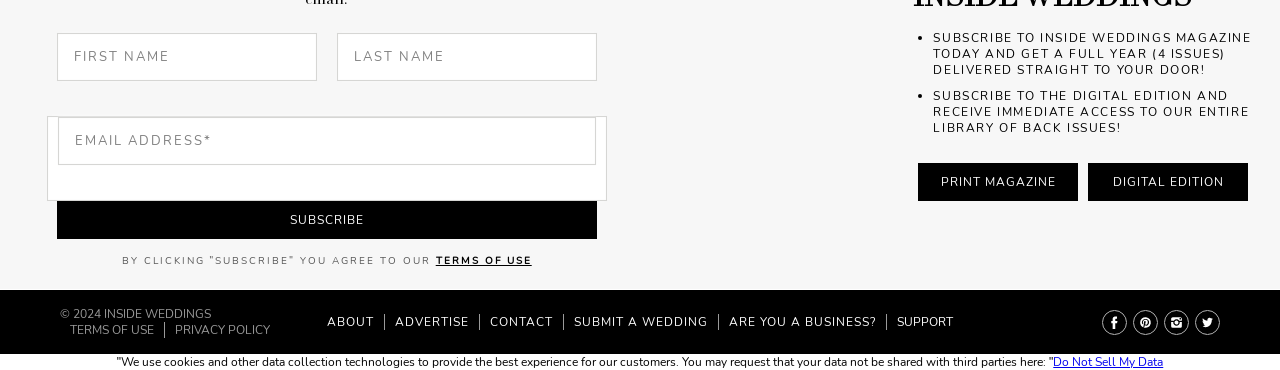Find the bounding box coordinates of the clickable element required to execute the following instruction: "Subscribe to print magazine". Provide the coordinates as four float numbers between 0 and 1, i.e., [left, top, right, bottom].

[0.717, 0.441, 0.842, 0.544]